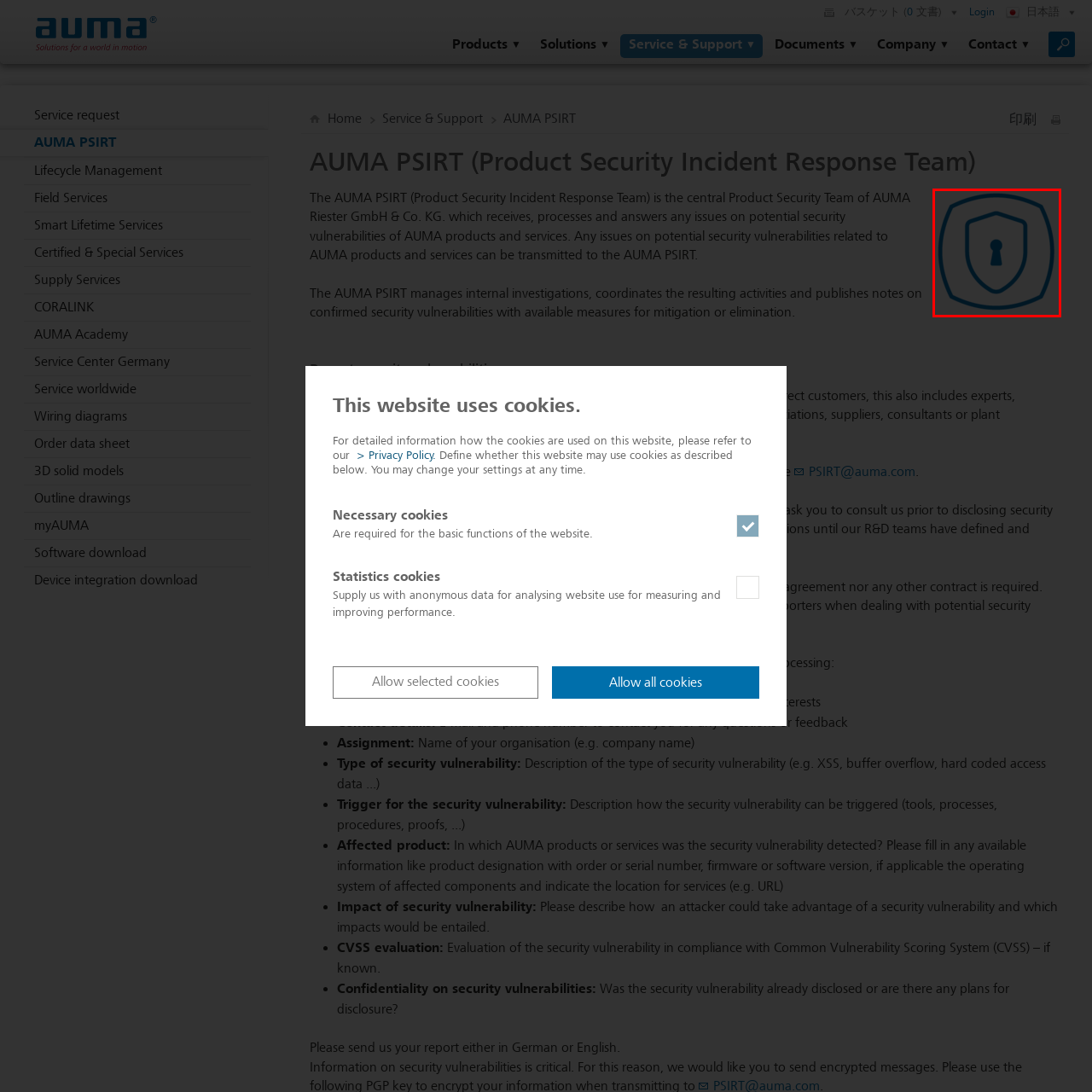Focus on the content within the red bounding box and answer this question using a single word or phrase: What is the team's commitment to?

Product integrity and safety